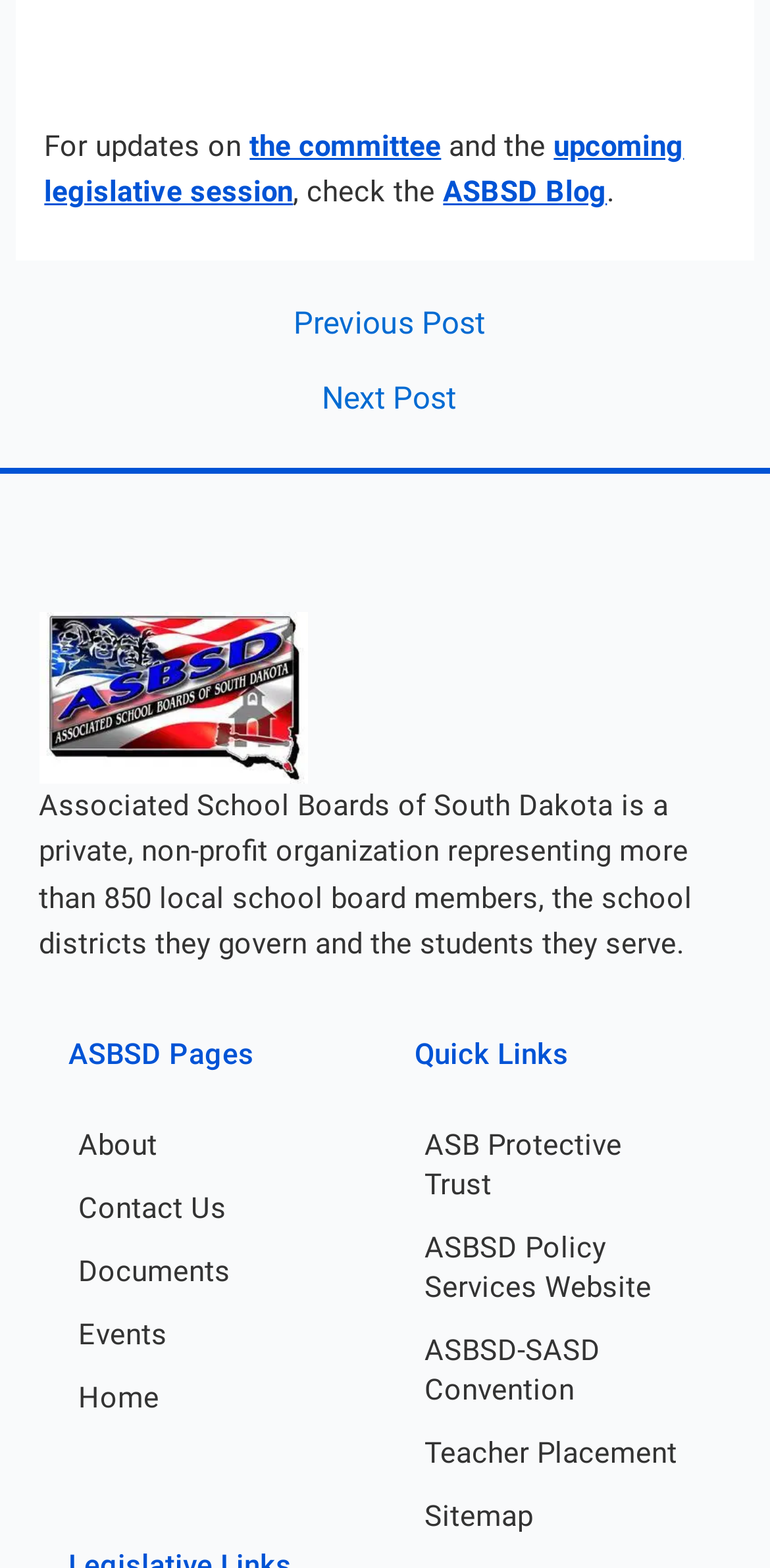Find the bounding box coordinates for the area that should be clicked to accomplish the instruction: "Check the Events page".

[0.05, 0.83, 0.5, 0.871]